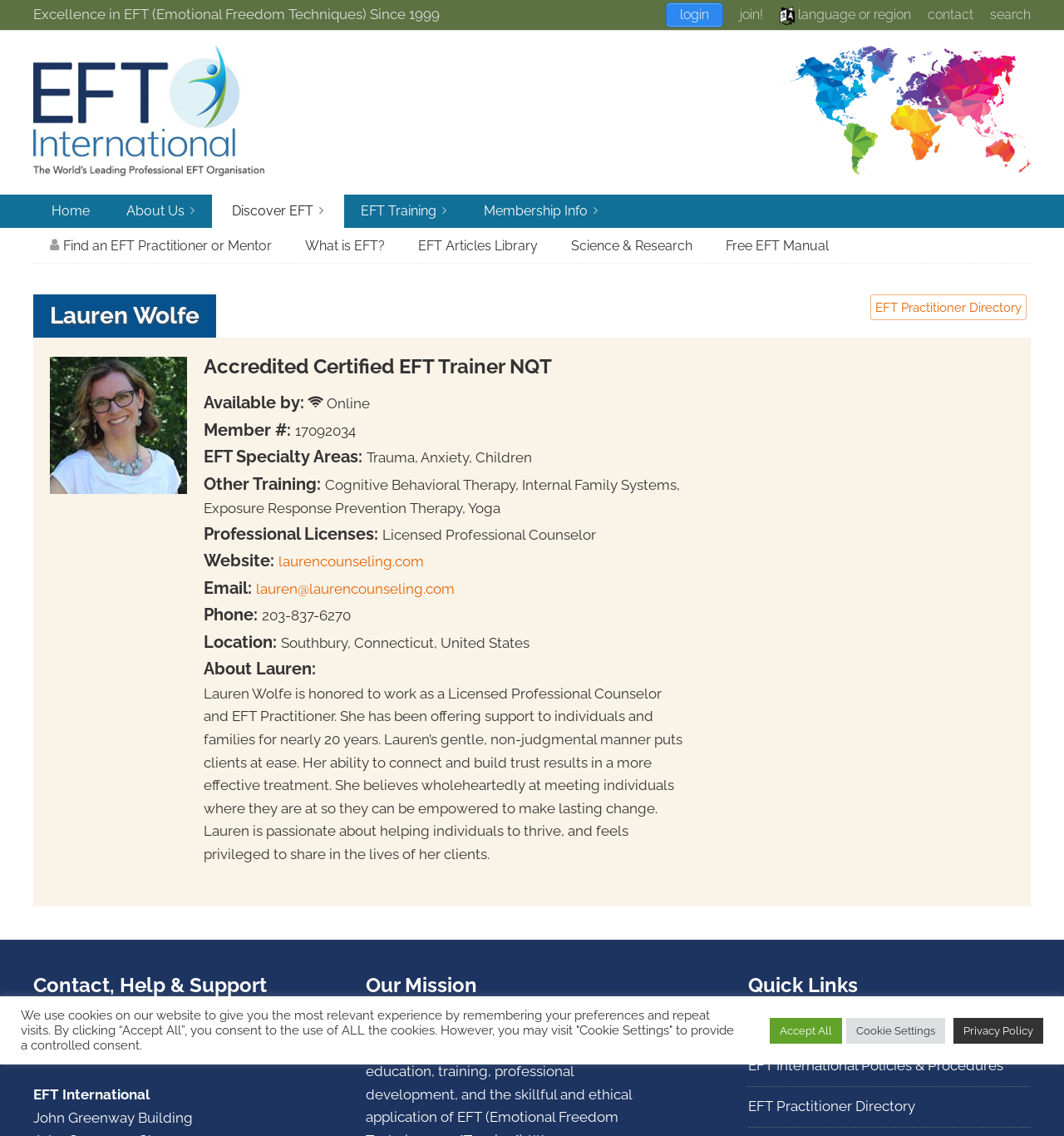Provide a single word or phrase answer to the question: 
What is the profession of Lauren Wolfe?

Licensed Professional Counselor